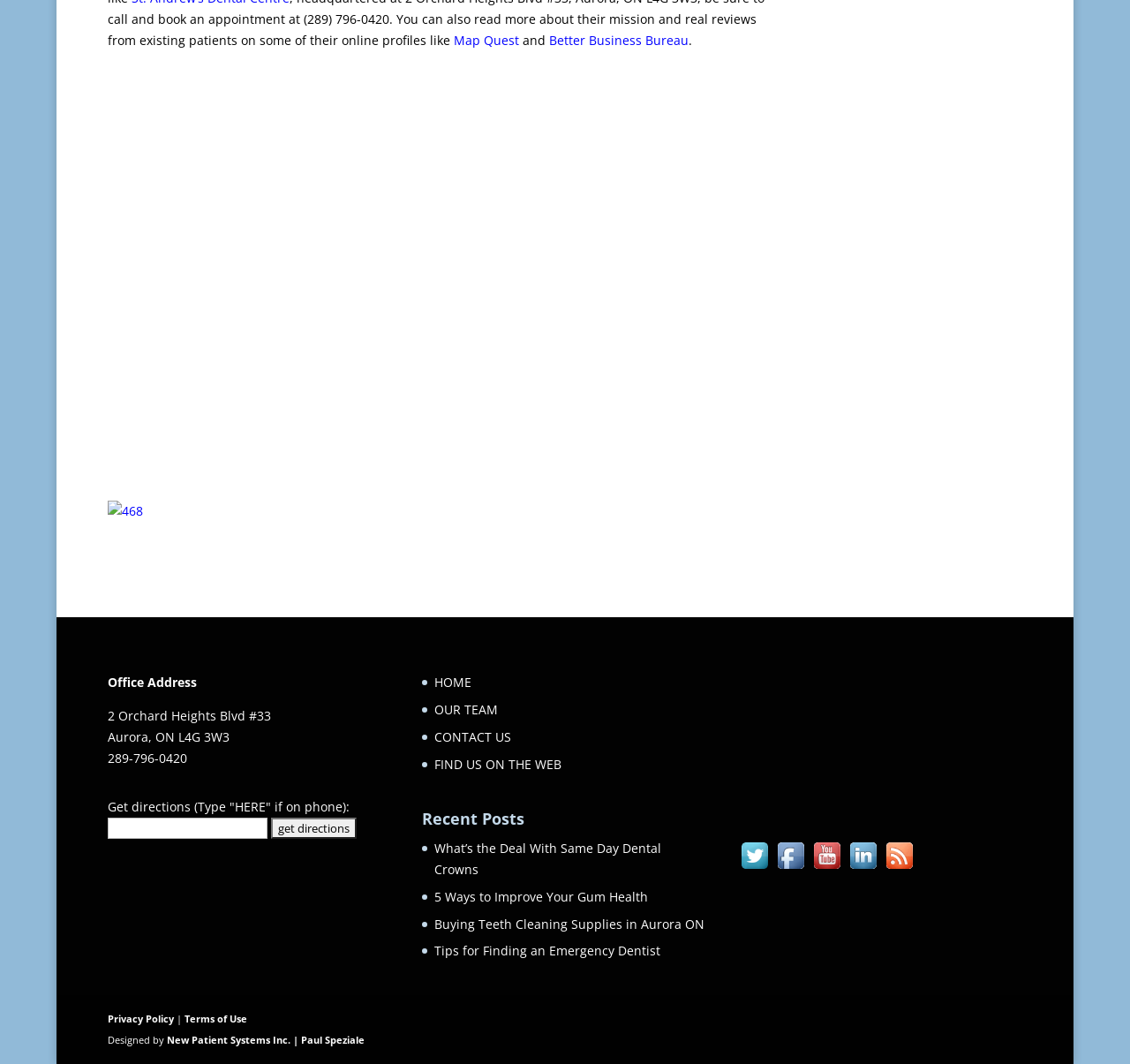Provide a brief response to the question below using a single word or phrase: 
How can I contact the dentist?

Phone number: 289-796-0420